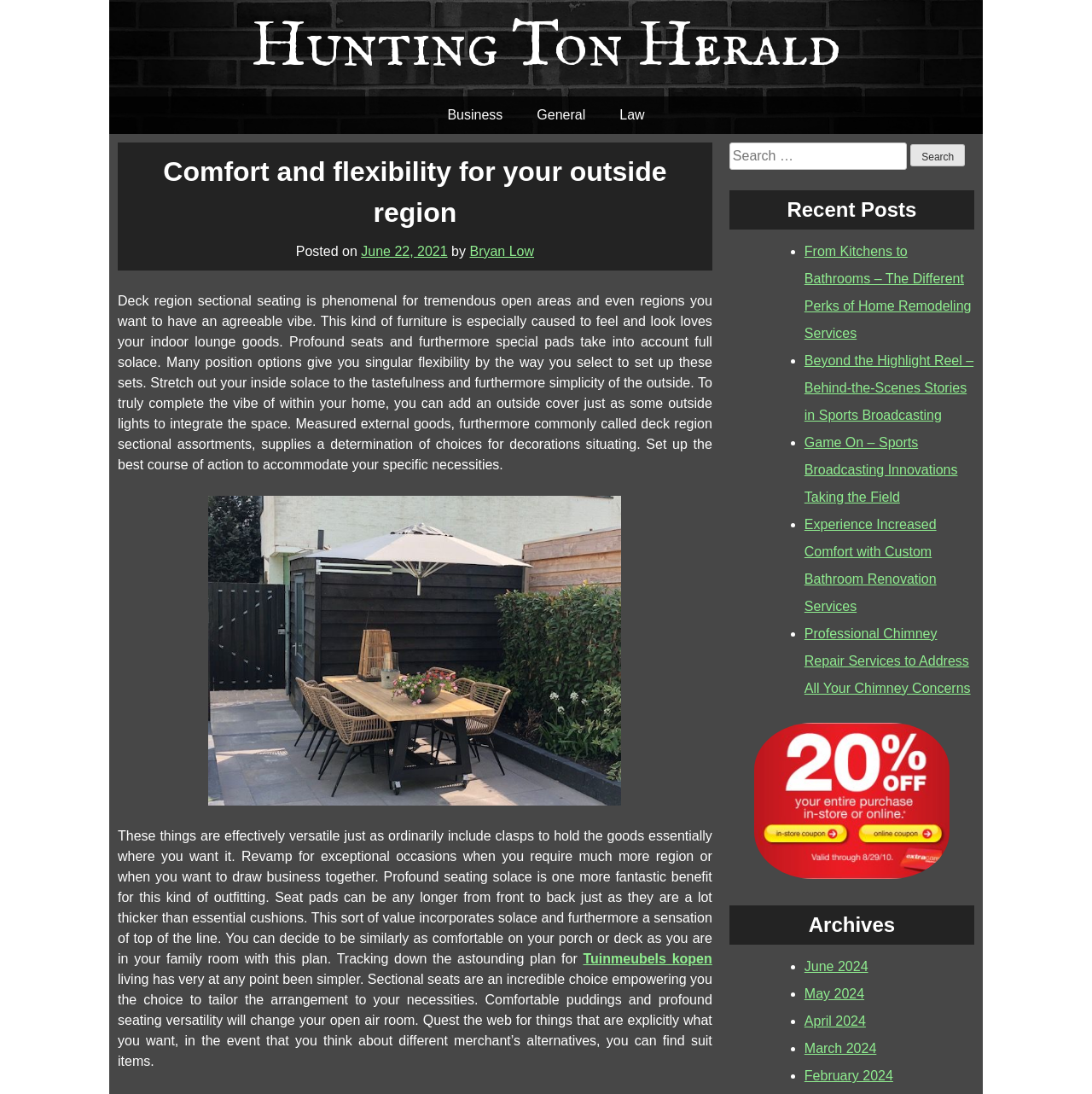Please provide the bounding box coordinates for the element that needs to be clicked to perform the following instruction: "Search for something". The coordinates should be given as four float numbers between 0 and 1, i.e., [left, top, right, bottom].

[0.834, 0.132, 0.884, 0.152]